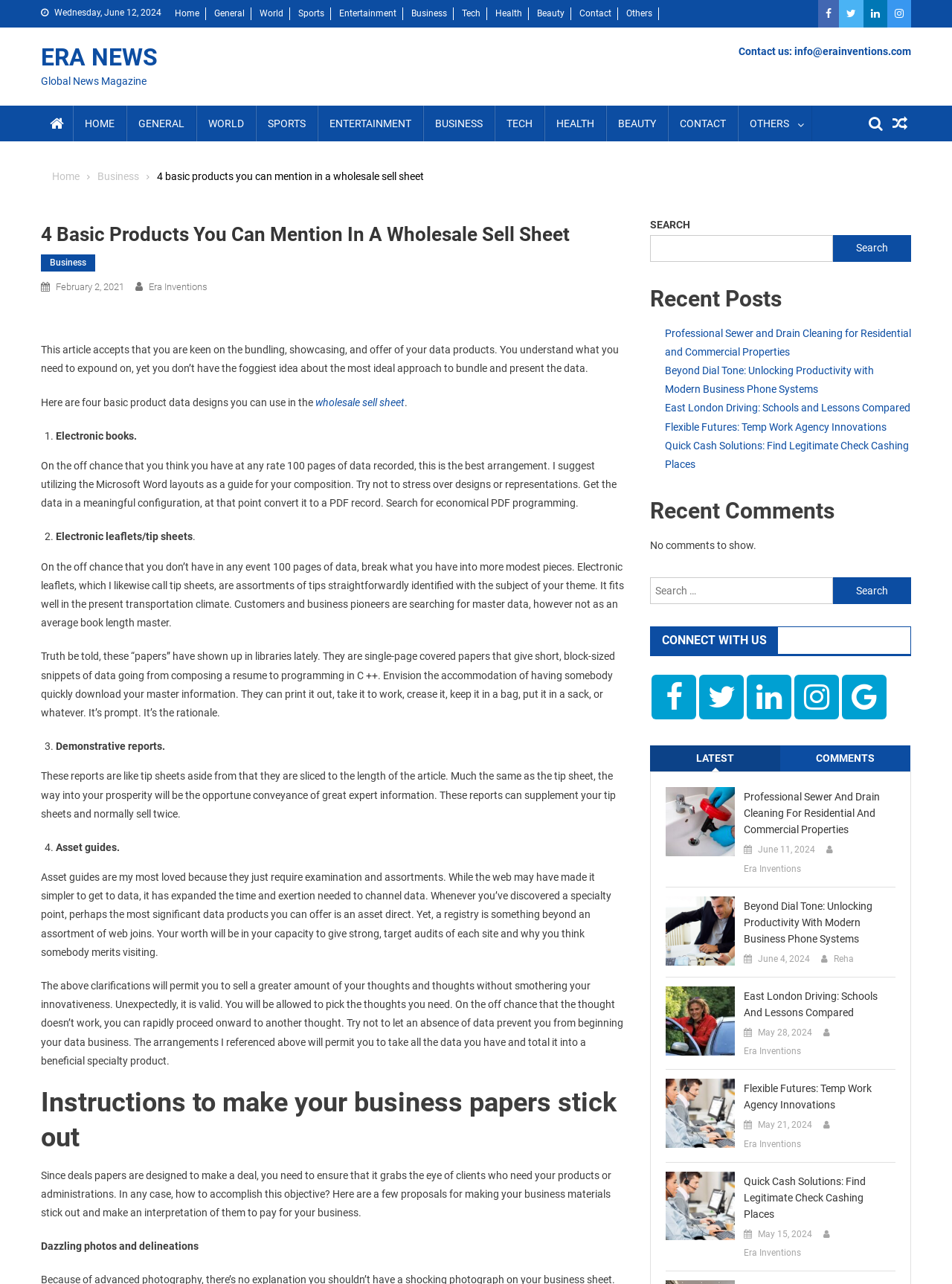Write a detailed summary of the webpage, including text, images, and layout.

This webpage is an article from ERA NEWS, a global news magazine. At the top, there is a navigation bar with links to different sections, including Home, General, World, Sports, Entertainment, Business, Tech, Health, Beauty, and Contact. Below the navigation bar, there is a breadcrumbs section showing the current page's location, which is "Home > Business > 4 basic products you can mention in a wholesale sell sheet".

The main content of the article is divided into several sections. The first section has a heading "4 Basic Products You Can Mention In A Wholesale Sell Sheet" and a brief introduction to the topic. The article then lists four basic product data designs that can be used in a wholesale sell sheet, which are electronic books, electronic brochures/tip sheets, demonstrative reports, and asset guides. Each product type is explained in detail, with suggestions on how to create and present the data.

On the right side of the page, there are several sections, including a search bar, a "Recent Posts" section with links to other articles, and a "Recent Comments" section that currently shows no comments.

At the bottom of the page, there are links to the website's social media profiles and a contact us section with an email address.